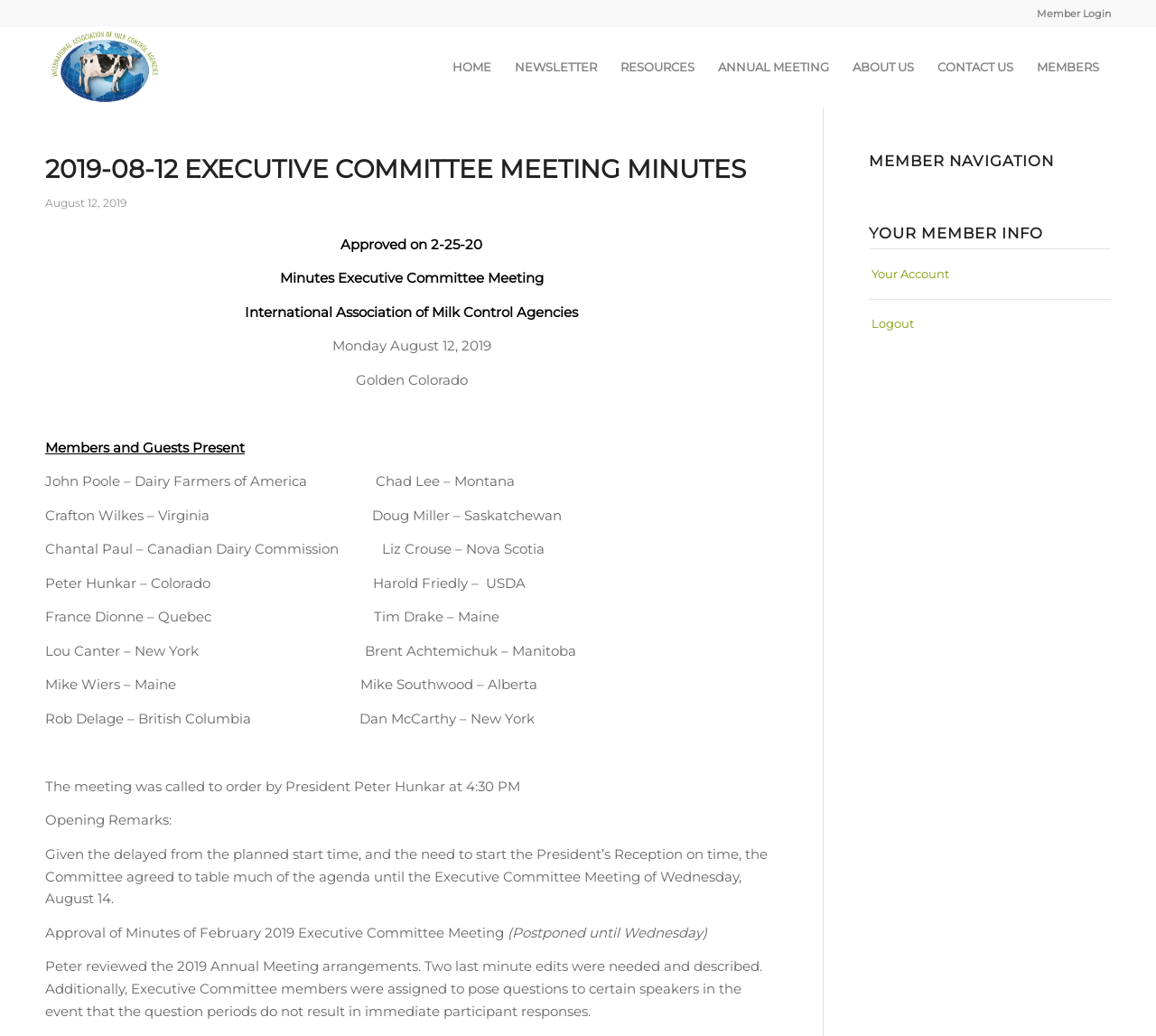Please provide a brief answer to the question using only one word or phrase: 
What is the name of the association?

International Association of Milk Control Agencies